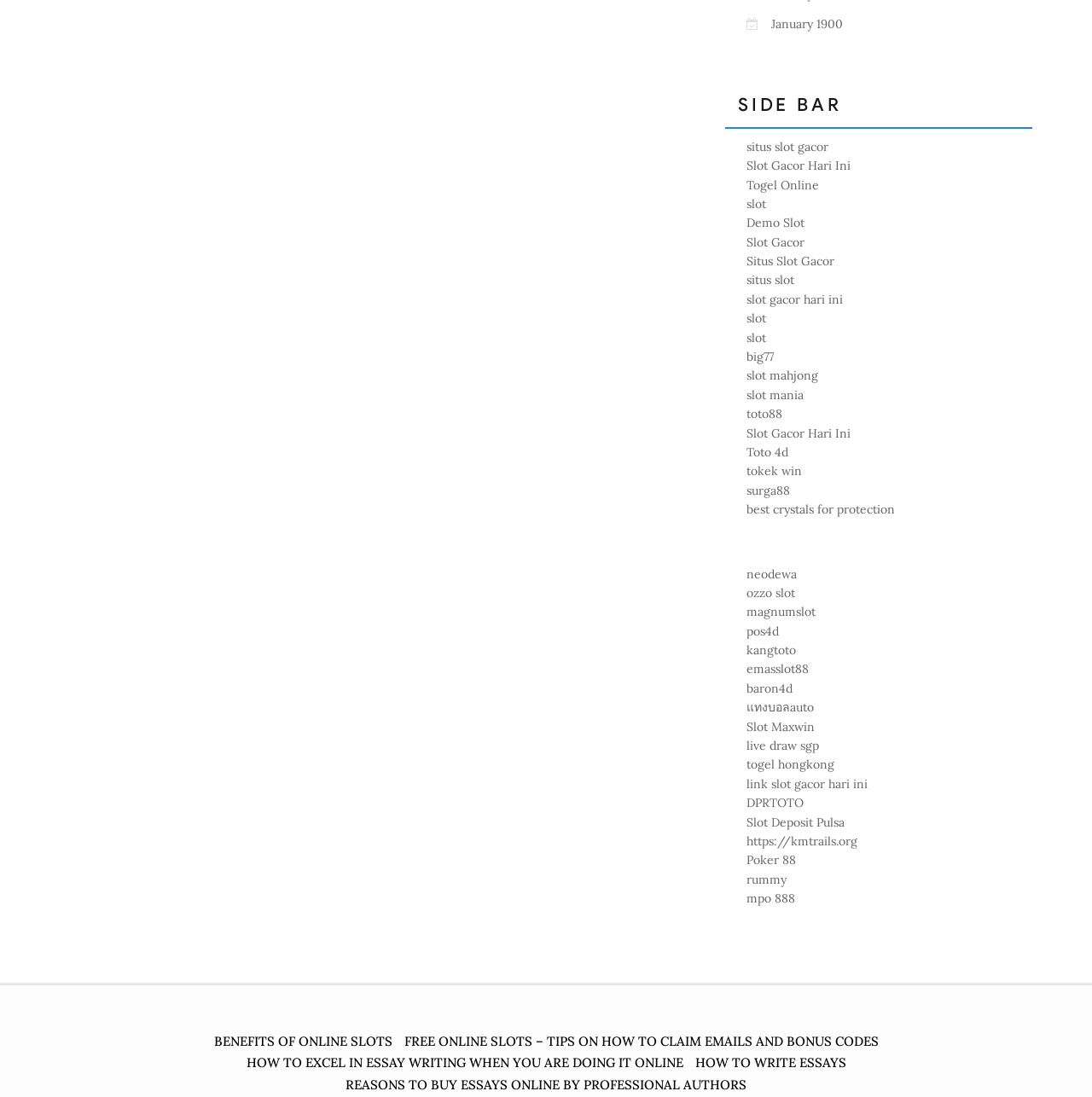Using the provided element description: "link slot gacor hari ini", identify the bounding box coordinates. The coordinates should be four floats between 0 and 1 in the order [left, top, right, bottom].

[0.684, 0.707, 0.795, 0.721]